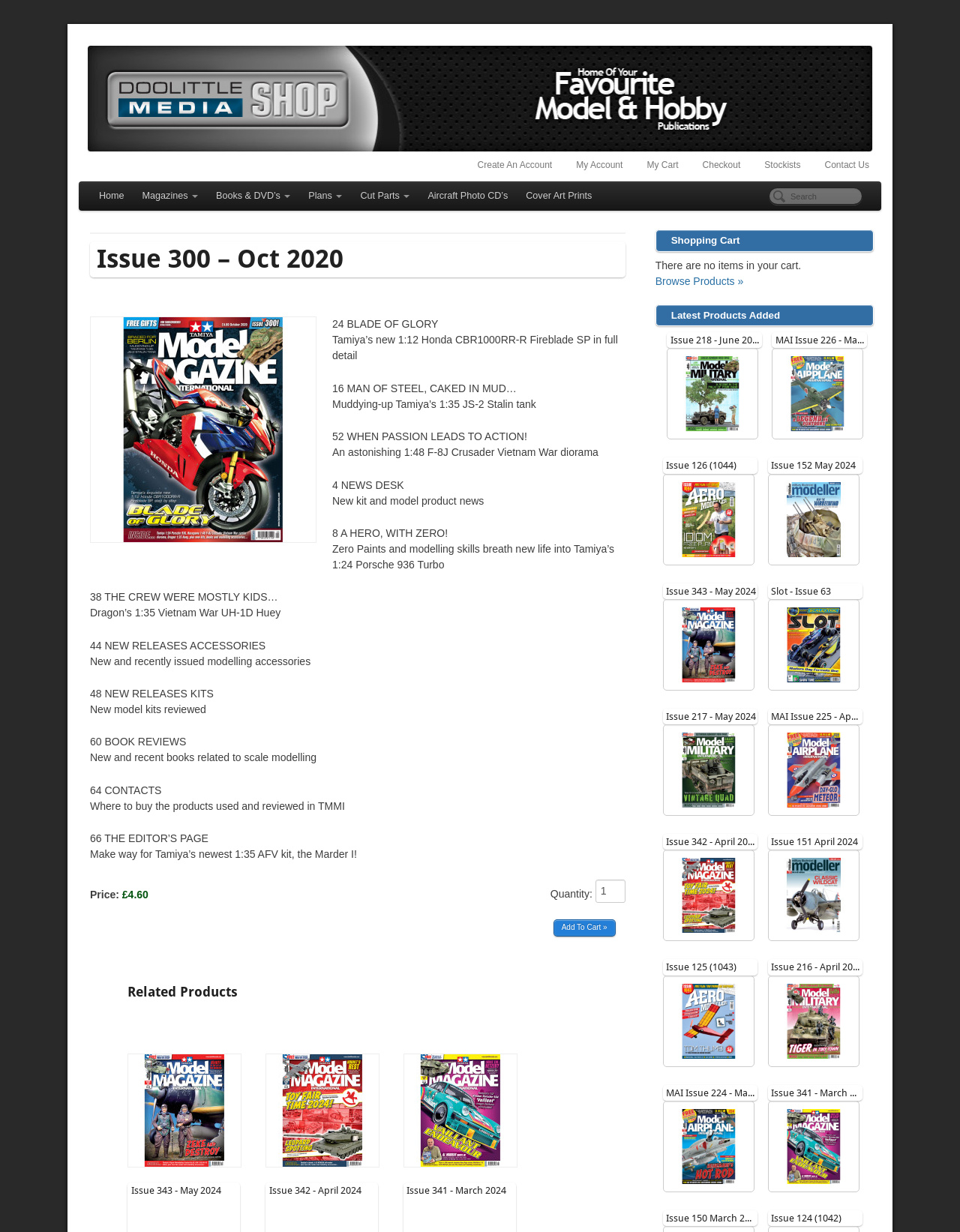What is the price of the current issue?
Could you give a comprehensive explanation in response to this question?

I found the price of the current issue, which is 'Issue 300 – Oct 2020', and it is displayed as 'Price: £4.60'.